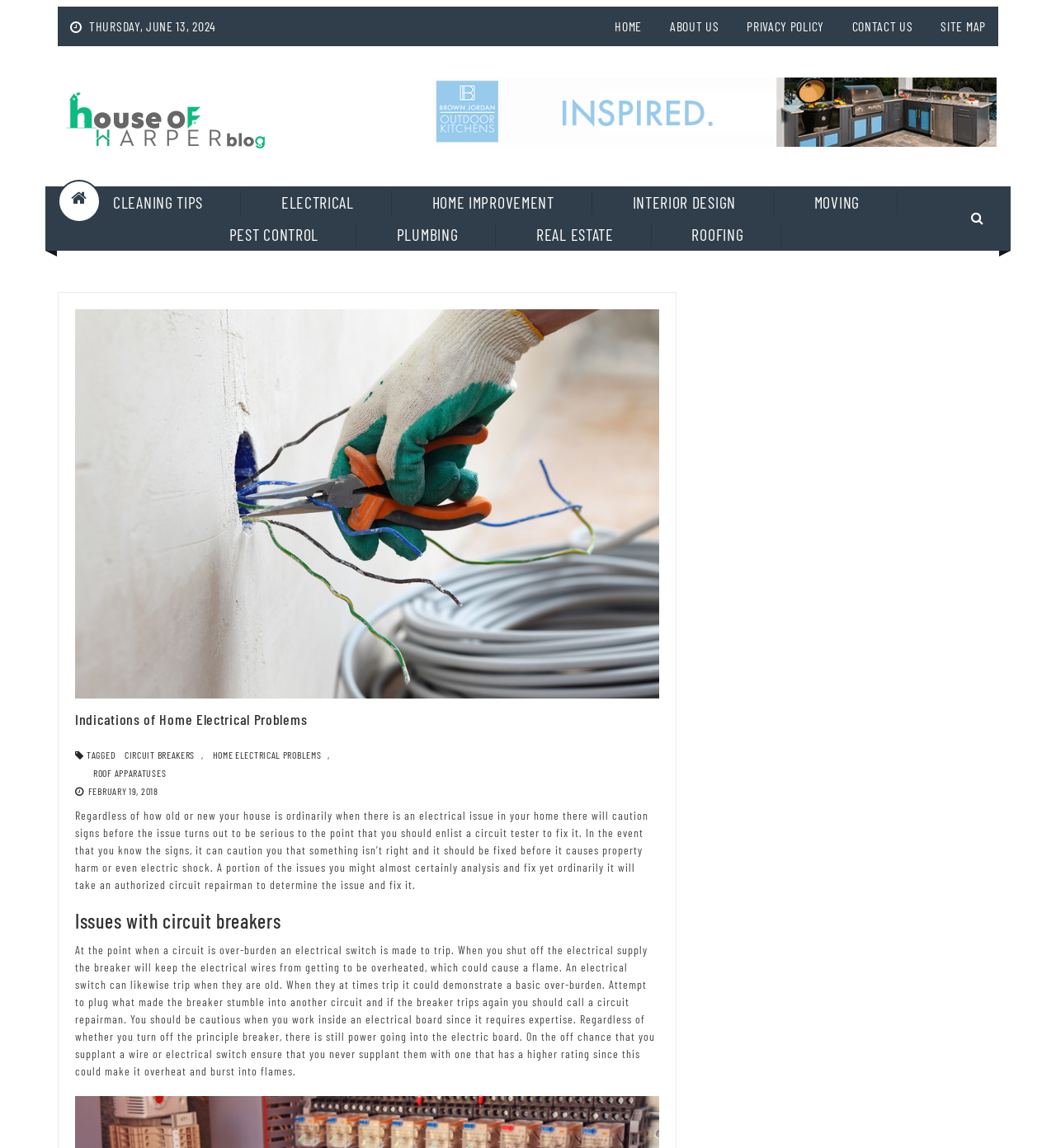Find the bounding box coordinates for the area that should be clicked to accomplish the instruction: "Click the 'CONTACT US' link".

[0.807, 0.016, 0.865, 0.029]